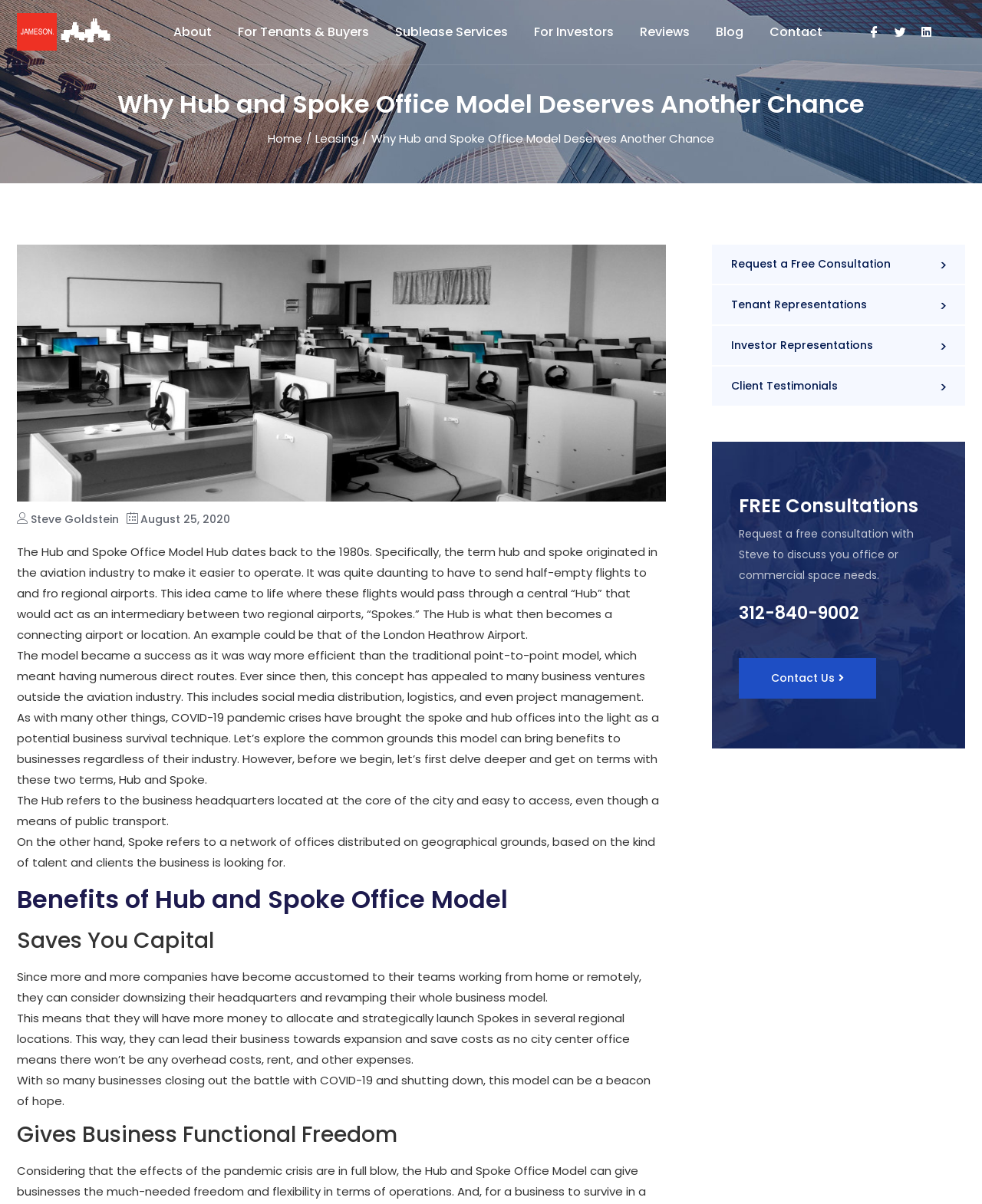Extract the primary header of the webpage and generate its text.

Why Hub and Spoke Office Model Deserves Another Chance